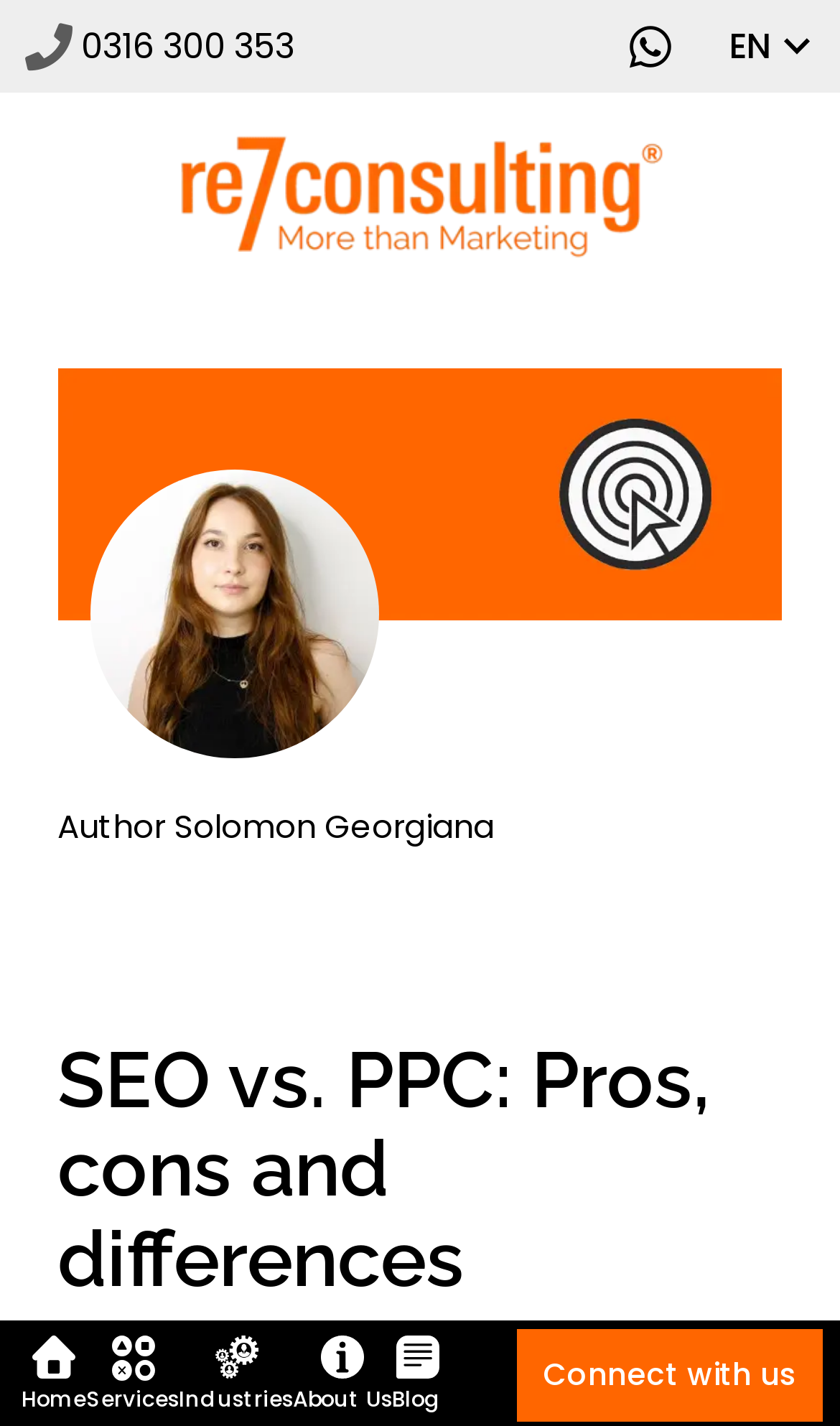Summarize the webpage with intricate details.

The webpage appears to be a blog post or article discussing the pros, cons, and differences between SEO (Search Engine Optimization) and PPC (Pay-Per-Click) services. 

At the top left corner, there is a phone number "0316 300 353" next to a "Contact us via phone" link. To the right of this, there is a "Contact us via WhatsApp" link. Further to the right, there is a language selection link "EN". 

Below these links, there is a logo of "re7consulting" which is also a link. 

The main content of the webpage is divided into two sections. The top section contains a header with an image related to SEO and PPC, and an author section with the name "Solomon Georgiana". 

The main heading "SEO vs. PPC: Pros, cons and differences" is located below the header image. 

At the bottom of the page, there is a navigation menu with links to "Home", "Services", "Industries", "About Us", and "Blog". To the right of this menu, there is a "Connect with us" button.